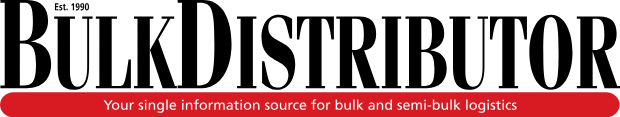In what year was Bulk Distributor established?
Use the image to give a comprehensive and detailed response to the question.

According to the caption, Bulk Distributor was established in 1990, serving as a vital resource in the bulk and semi-bulk logistics industry.